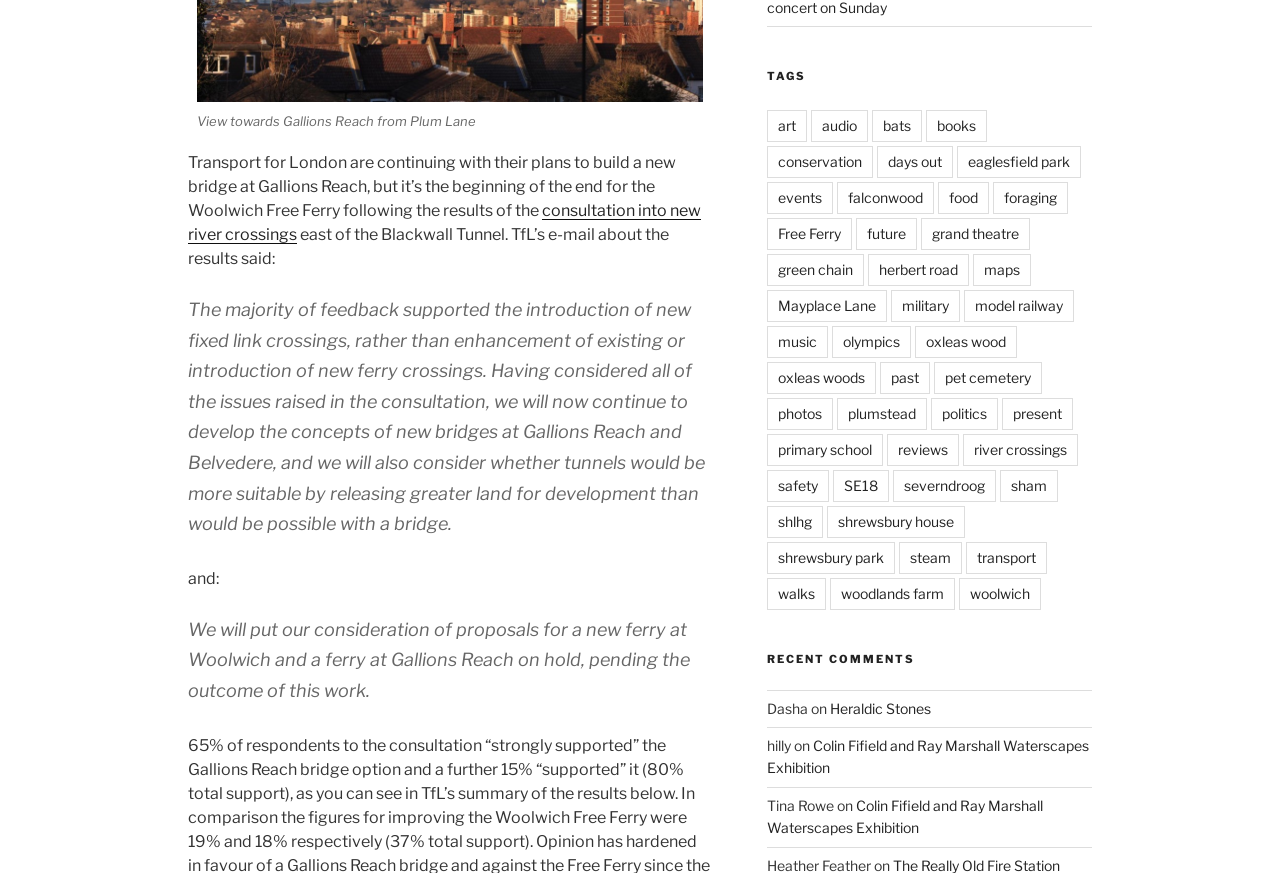Please predict the bounding box coordinates (top-left x, top-left y, bottom-right x, bottom-right y) for the UI element in the screenshot that fits the description: consultation into new river crossings

[0.147, 0.23, 0.548, 0.28]